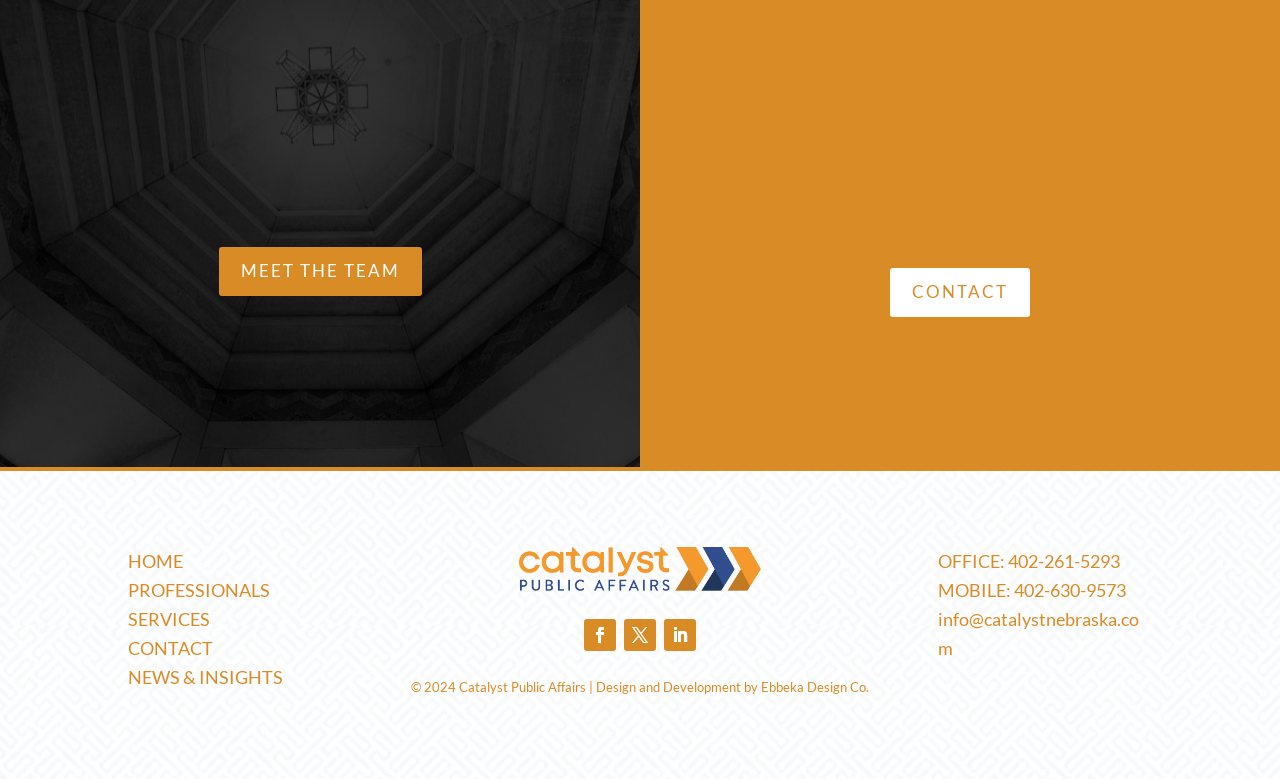Give a succinct answer to this question in a single word or phrase: 
What is the name of the company?

Catalyst Public Affairs